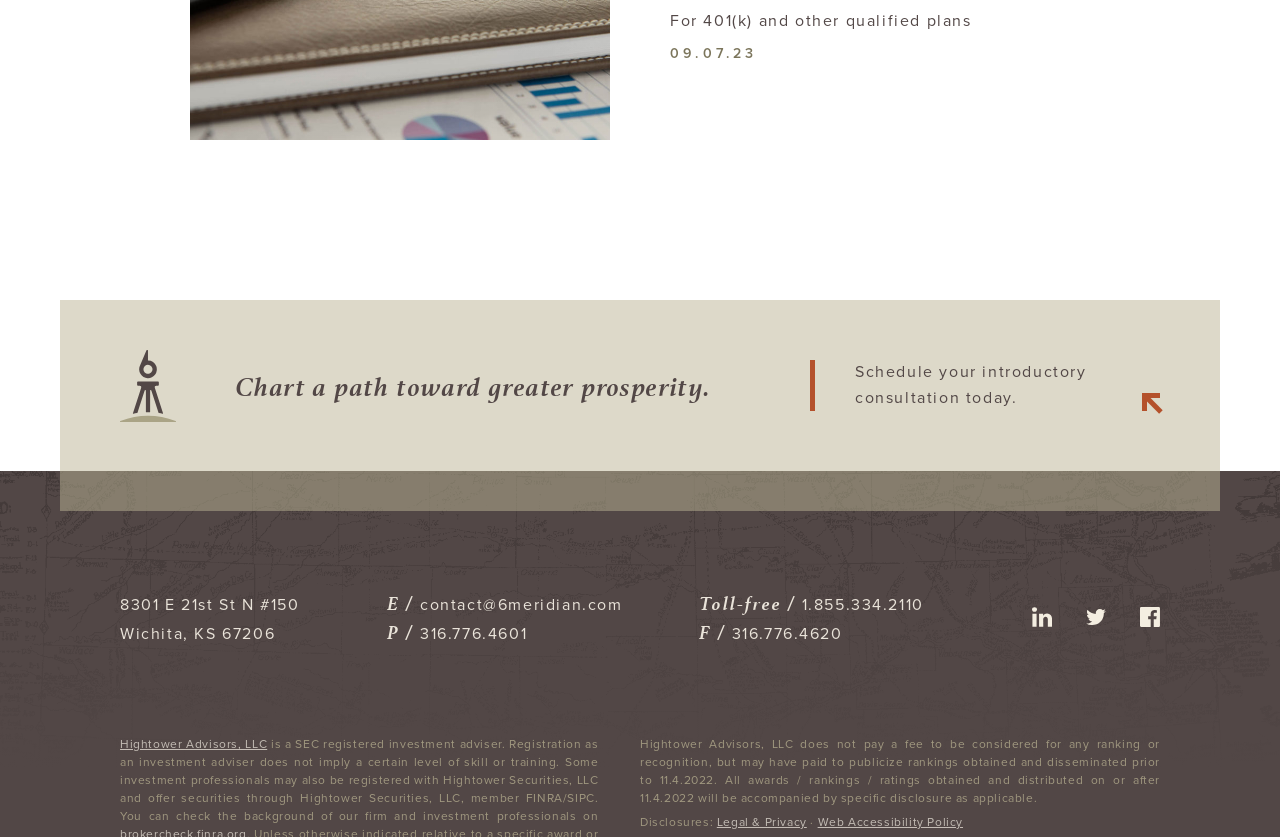What is the company's address?
Respond to the question with a single word or phrase according to the image.

8301 E 21st St N #150 Wichita, KS 67206